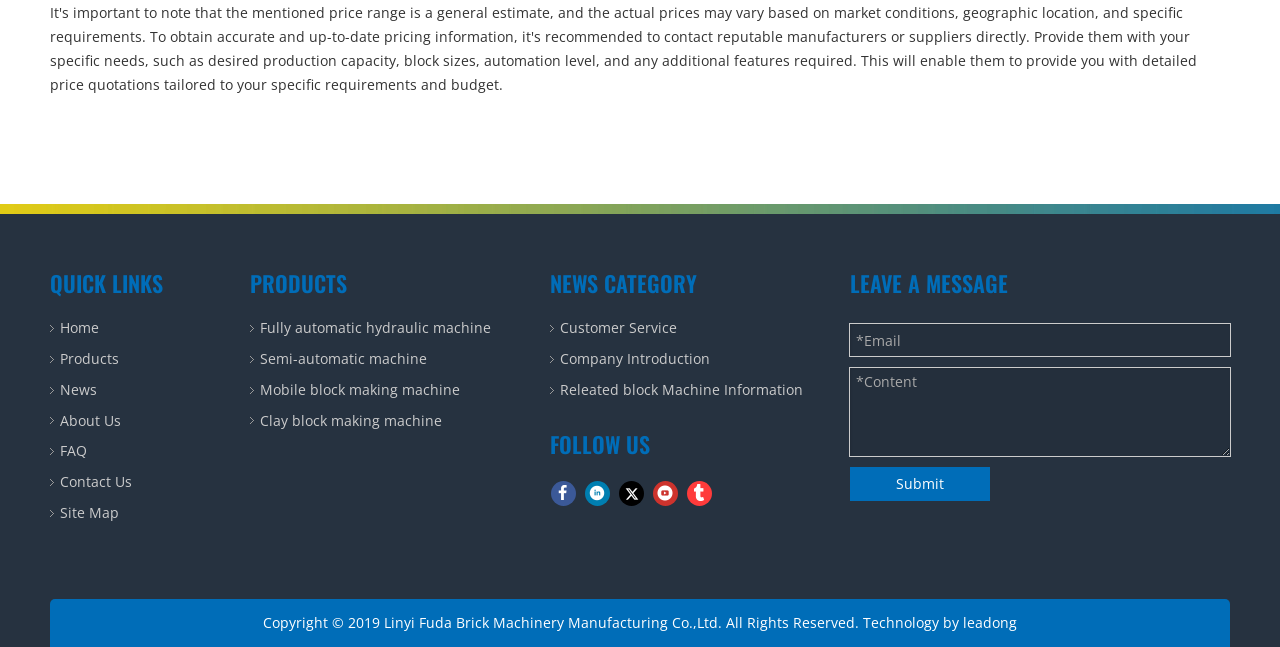Use one word or a short phrase to answer the question provided: 
What type of machines are listed under 'PRODUCTS'?

Block making machines